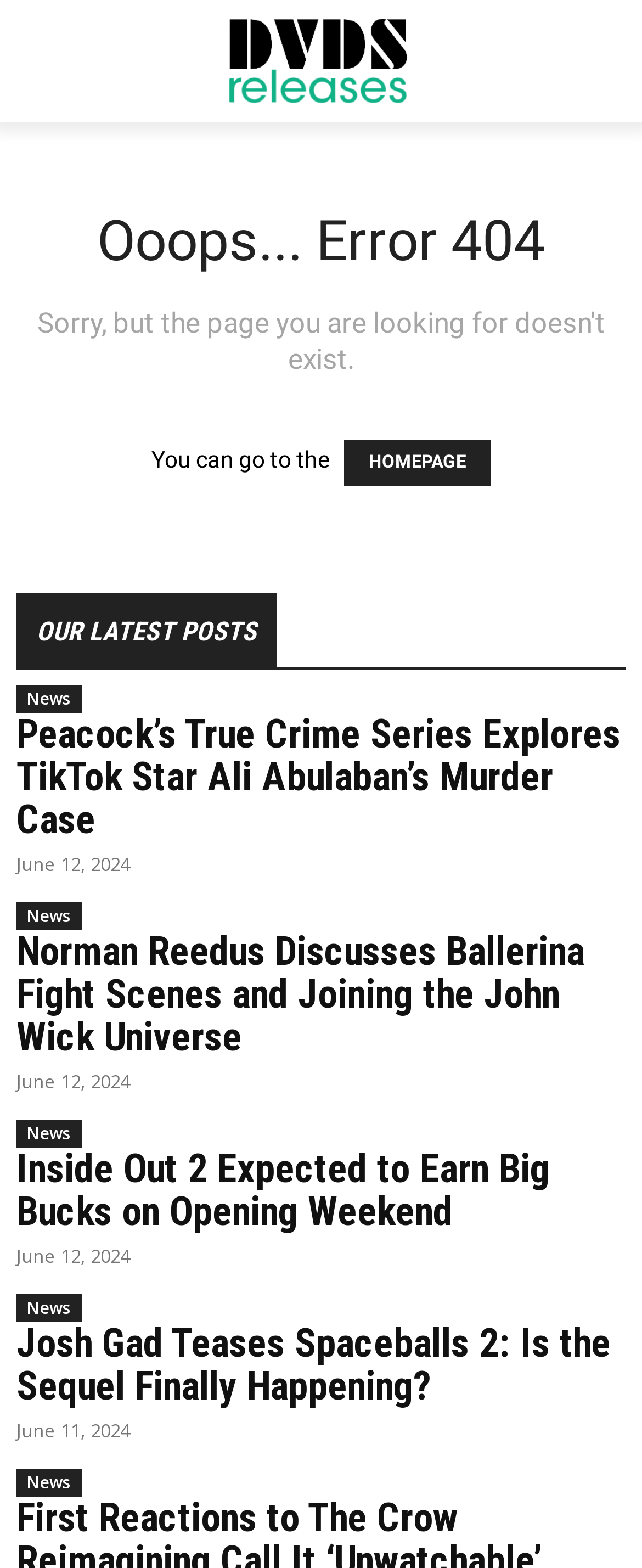Specify the bounding box coordinates of the area to click in order to follow the given instruction: "go to homepage."

[0.536, 0.28, 0.764, 0.31]